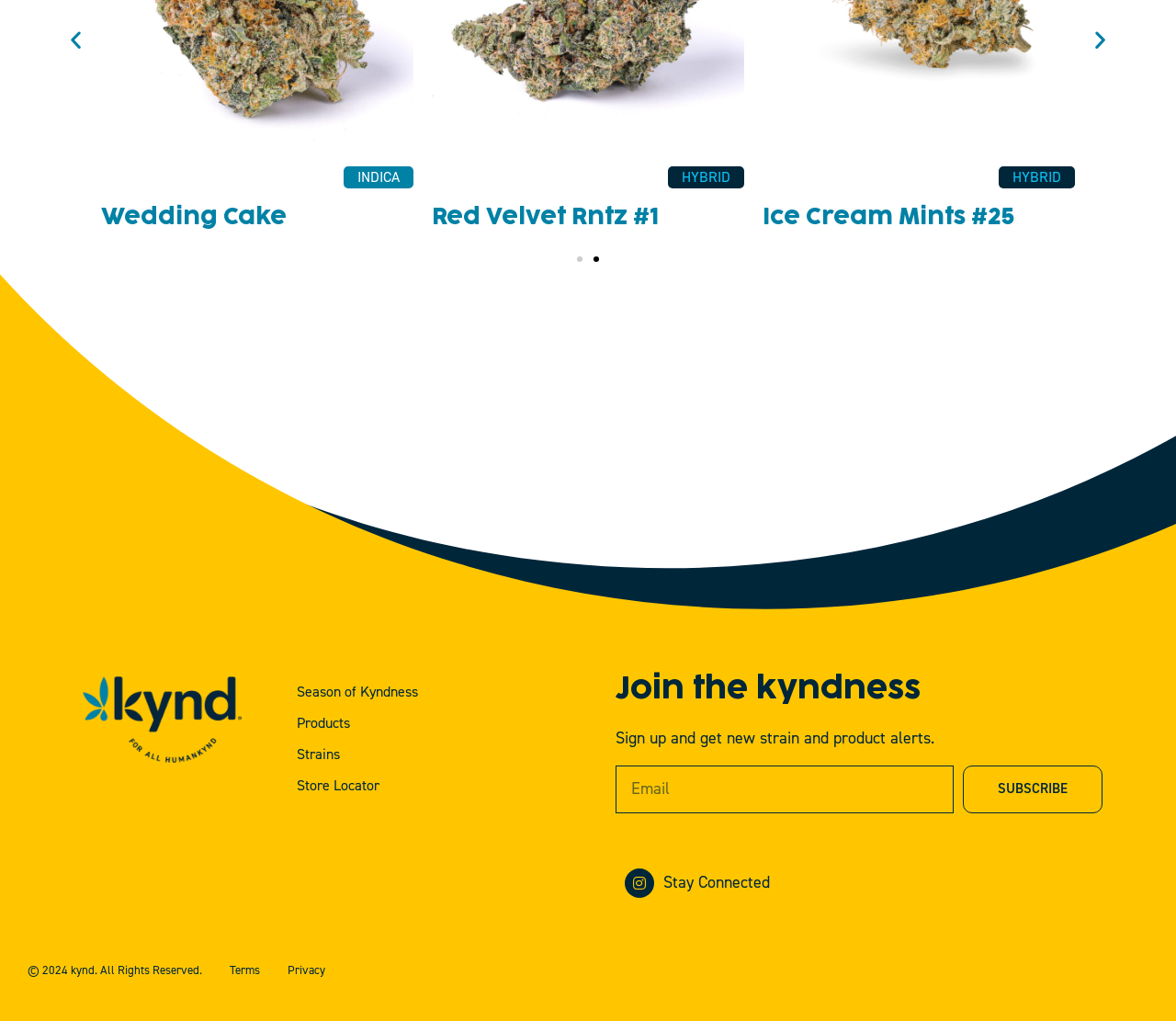What is the purpose of the textbox?
Answer with a single word or phrase by referring to the visual content.

To enter email